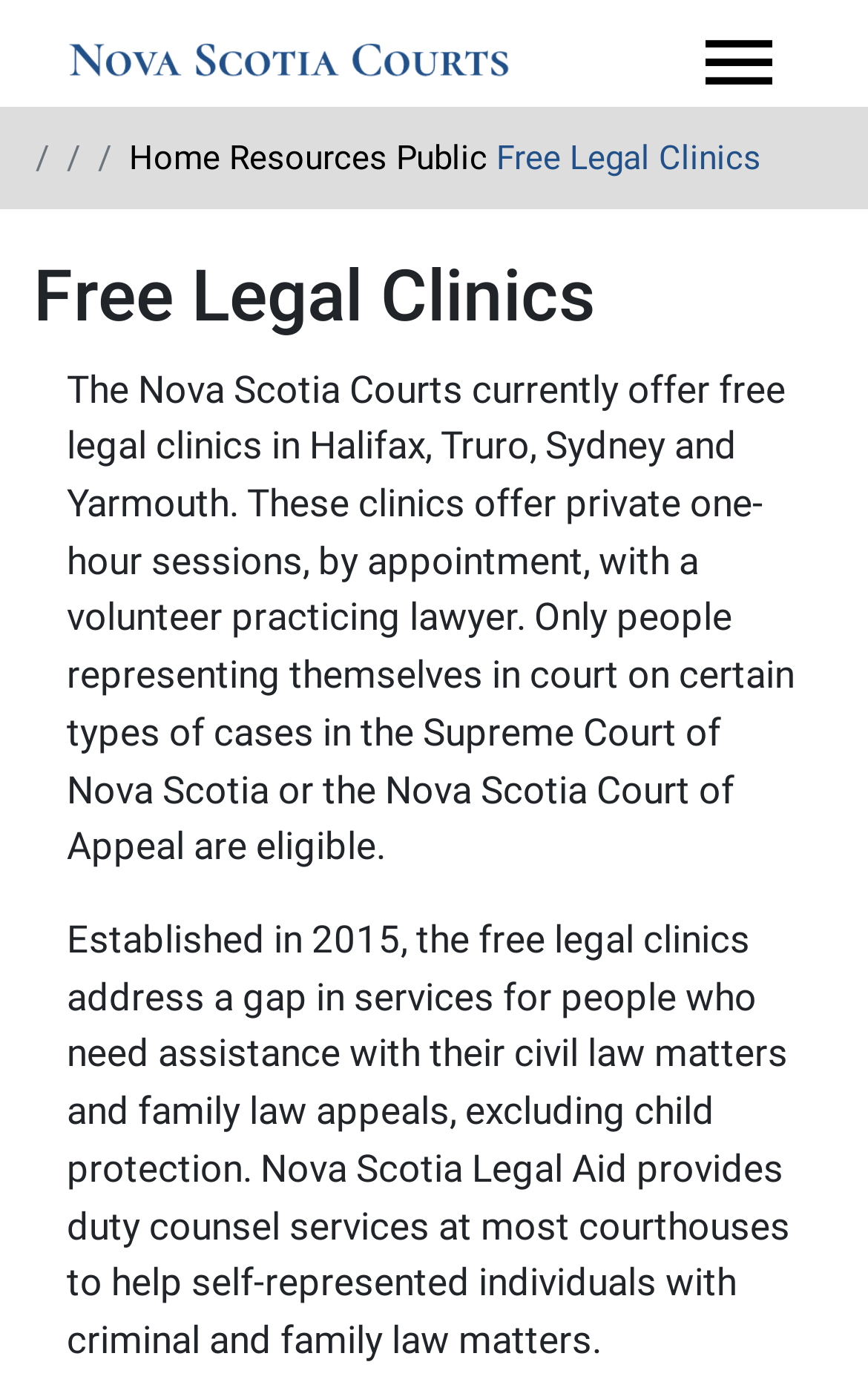Explain in detail what you observe on this webpage.

The webpage is about free legal clinics offered by the Courts of Nova Scotia. At the top, there is a banner with a site header, which contains a link to the home page accompanied by a small image. To the right of the banner, there is a toggle navigation button. Below the banner, there is a navigation section with breadcrumbs, which displays the current page's location in the website's hierarchy. The breadcrumbs consist of links to the home page, resources, and public pages, followed by a static text indicating the current page, "Free Legal Clinics".

Below the navigation section, there is a prominent heading that reads "Free Legal Clinics". Underneath this heading, there are two blocks of text that provide information about the free legal clinics. The first block explains that the clinics offer private one-hour sessions with a volunteer practicing lawyer, and only people representing themselves in certain types of cases in the Supreme Court of Nova Scotia or the Nova Scotia Court of Appeal are eligible. The second block provides more context, stating that the clinics were established in 2015 to address a gap in services for people who need assistance with civil law matters and family law appeals, excluding child protection. It also mentions that Nova Scotia Legal Aid provides duty counsel services at most courthouses to help self-represented individuals with criminal and family law matters.